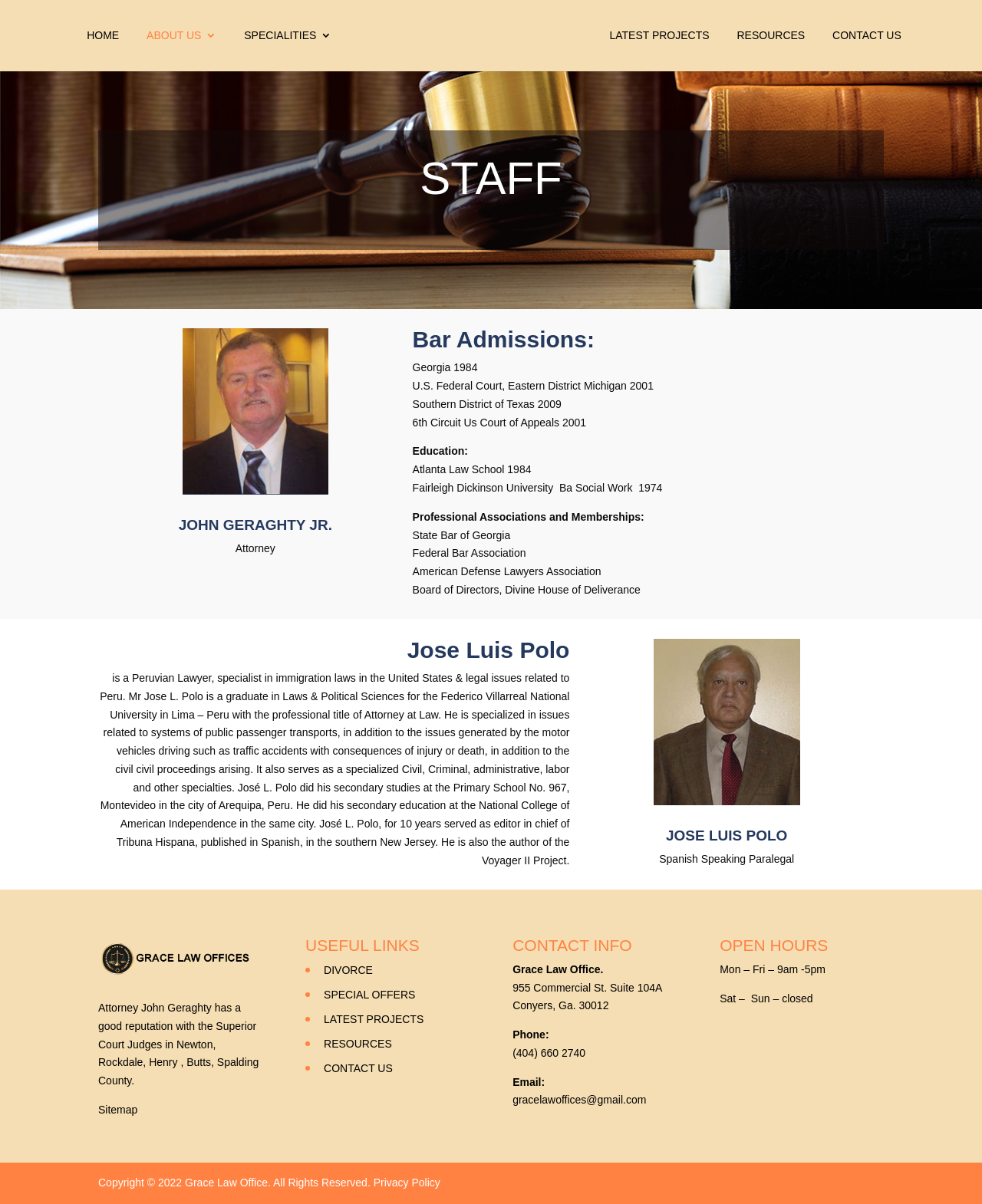Utilize the details in the image to give a detailed response to the question: What is the phone number of the Grace Law Office?

I found the answer by looking at the contact information section of the webpage, where I found a link element with the text '(404) 660 2740' and a description 'Phone:'.